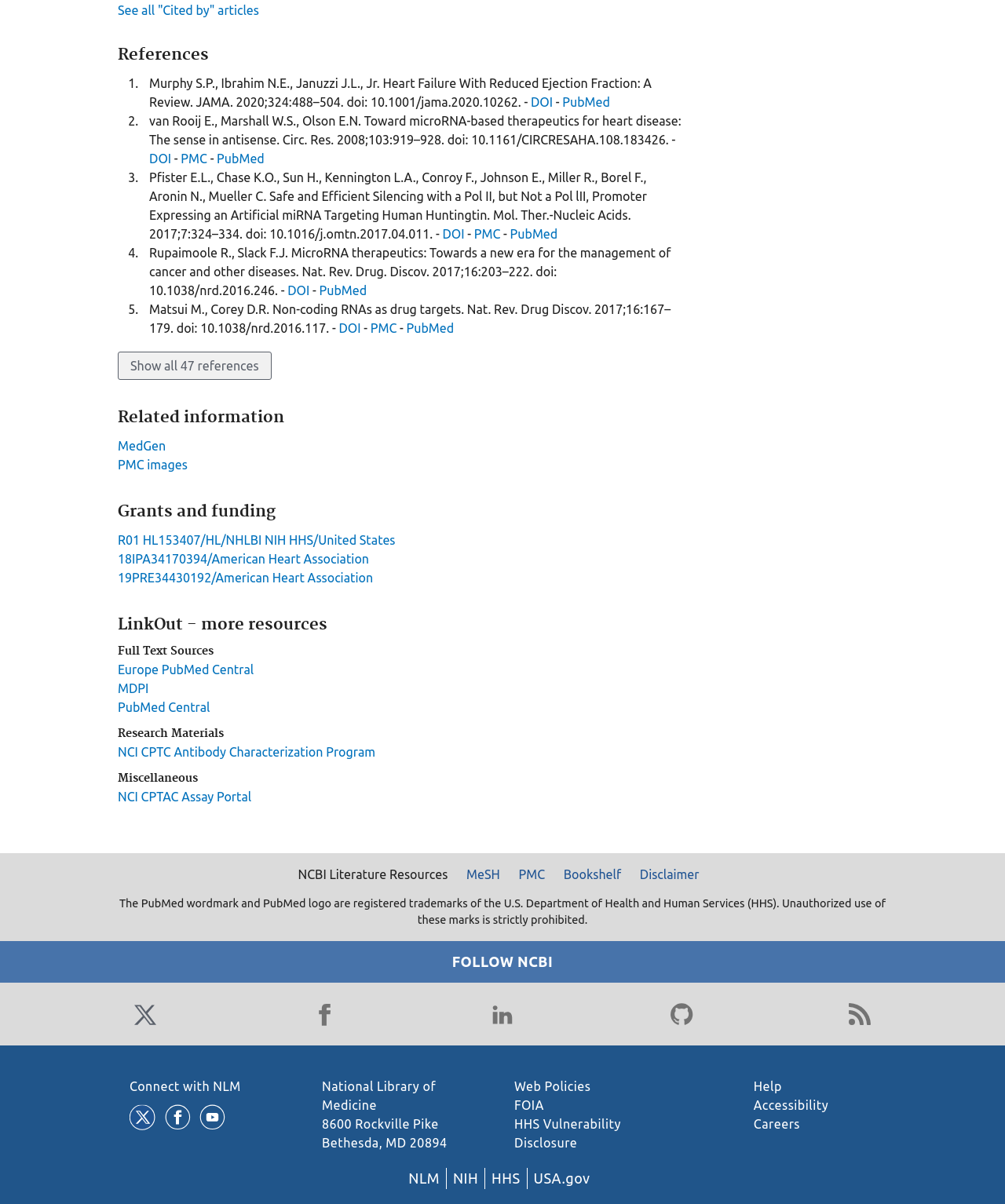Locate the bounding box coordinates of the clickable region necessary to complete the following instruction: "Connect with NLM". Provide the coordinates in the format of four float numbers between 0 and 1, i.e., [left, top, right, bottom].

[0.129, 0.896, 0.24, 0.908]